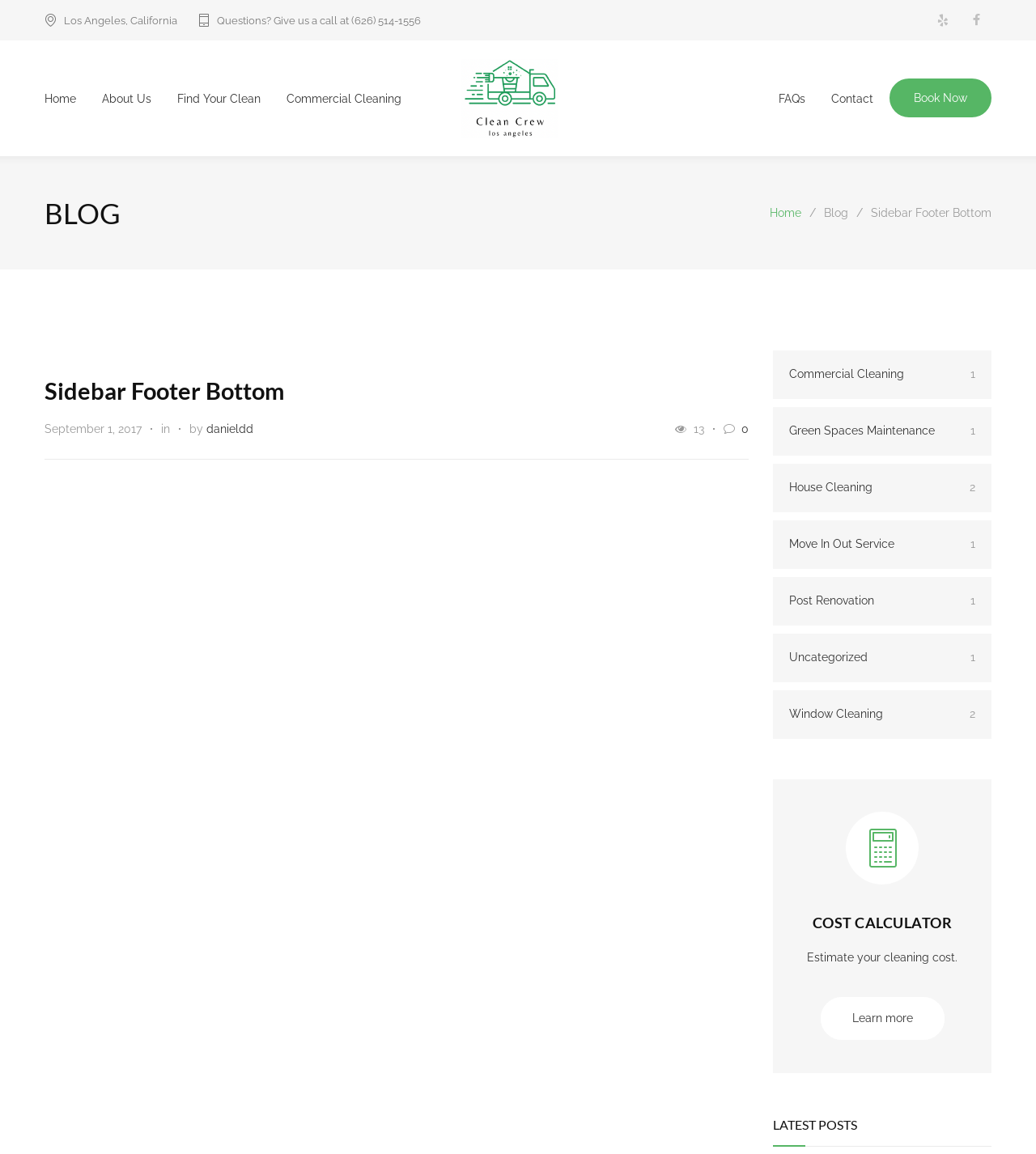Please identify the bounding box coordinates of the region to click in order to complete the given instruction: "Book now". The coordinates should be four float numbers between 0 and 1, i.e., [left, top, right, bottom].

[0.859, 0.068, 0.957, 0.102]